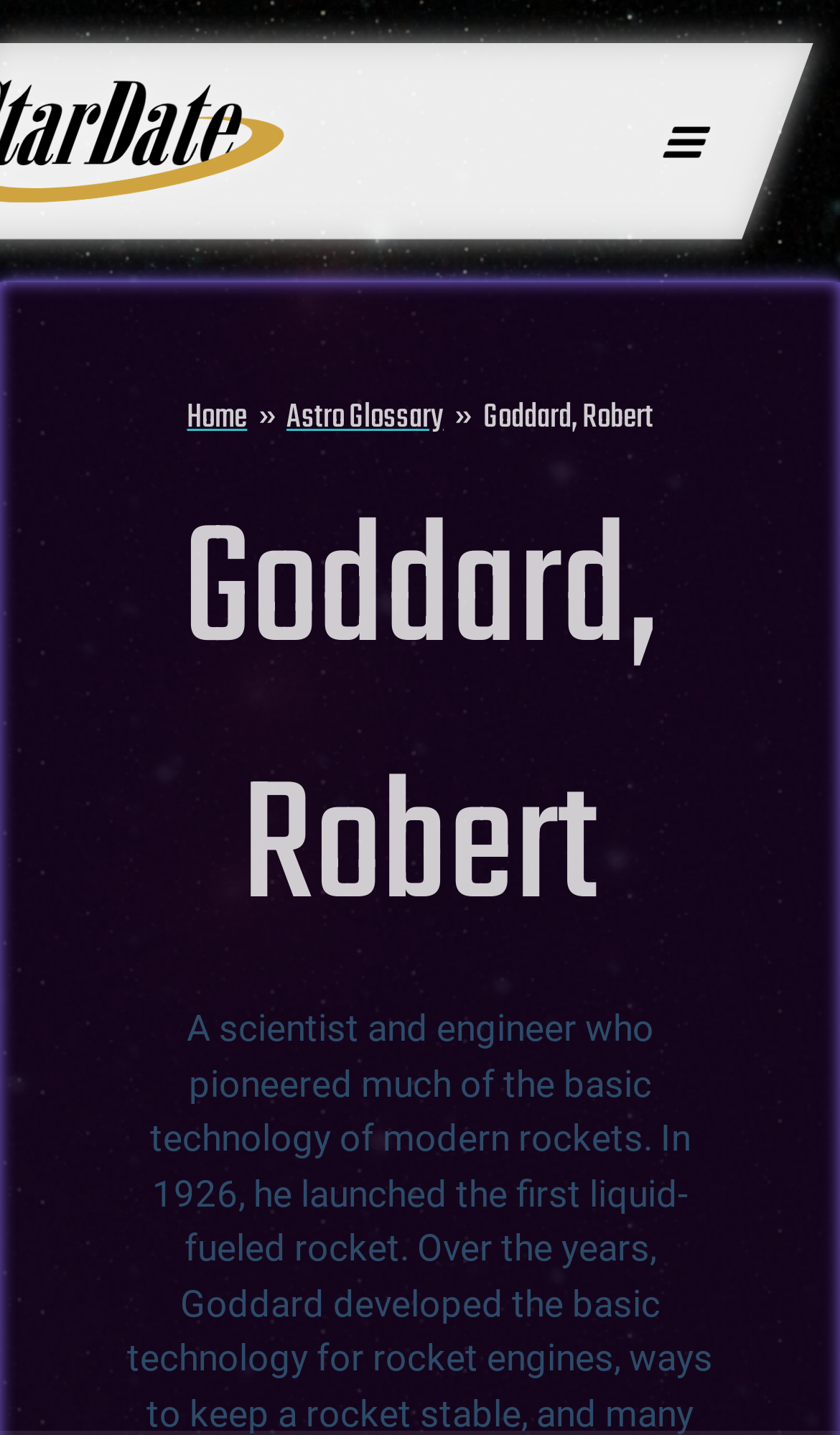Based on the element description "Elementor Timeline Widget", predict the bounding box coordinates of the UI element.

None